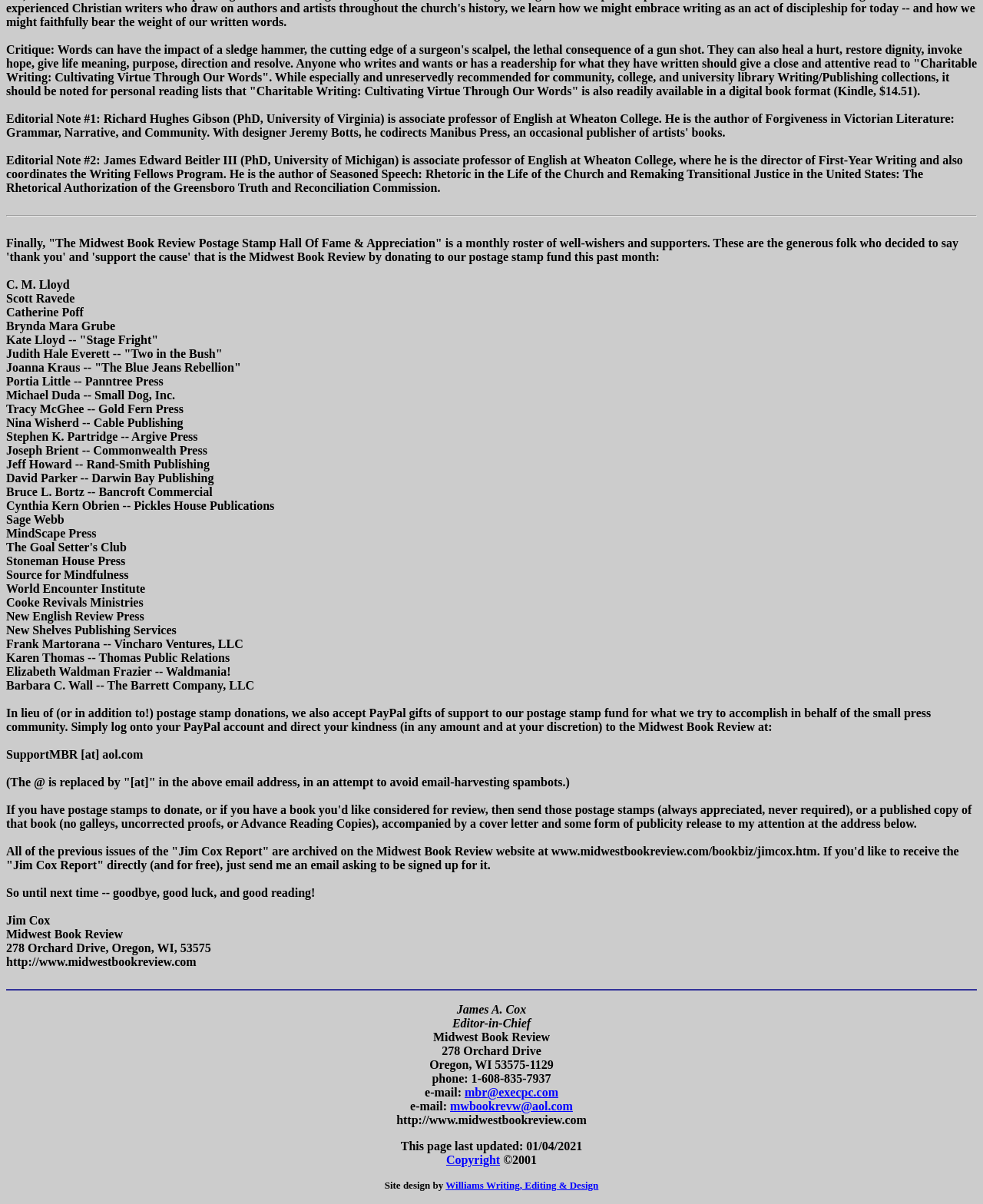Bounding box coordinates should be provided in the format (top-left x, top-left y, bottom-right x, bottom-right y) with all values between 0 and 1. Identify the bounding box for this UI element: Williams Writing, Editing & Design

[0.453, 0.98, 0.609, 0.989]